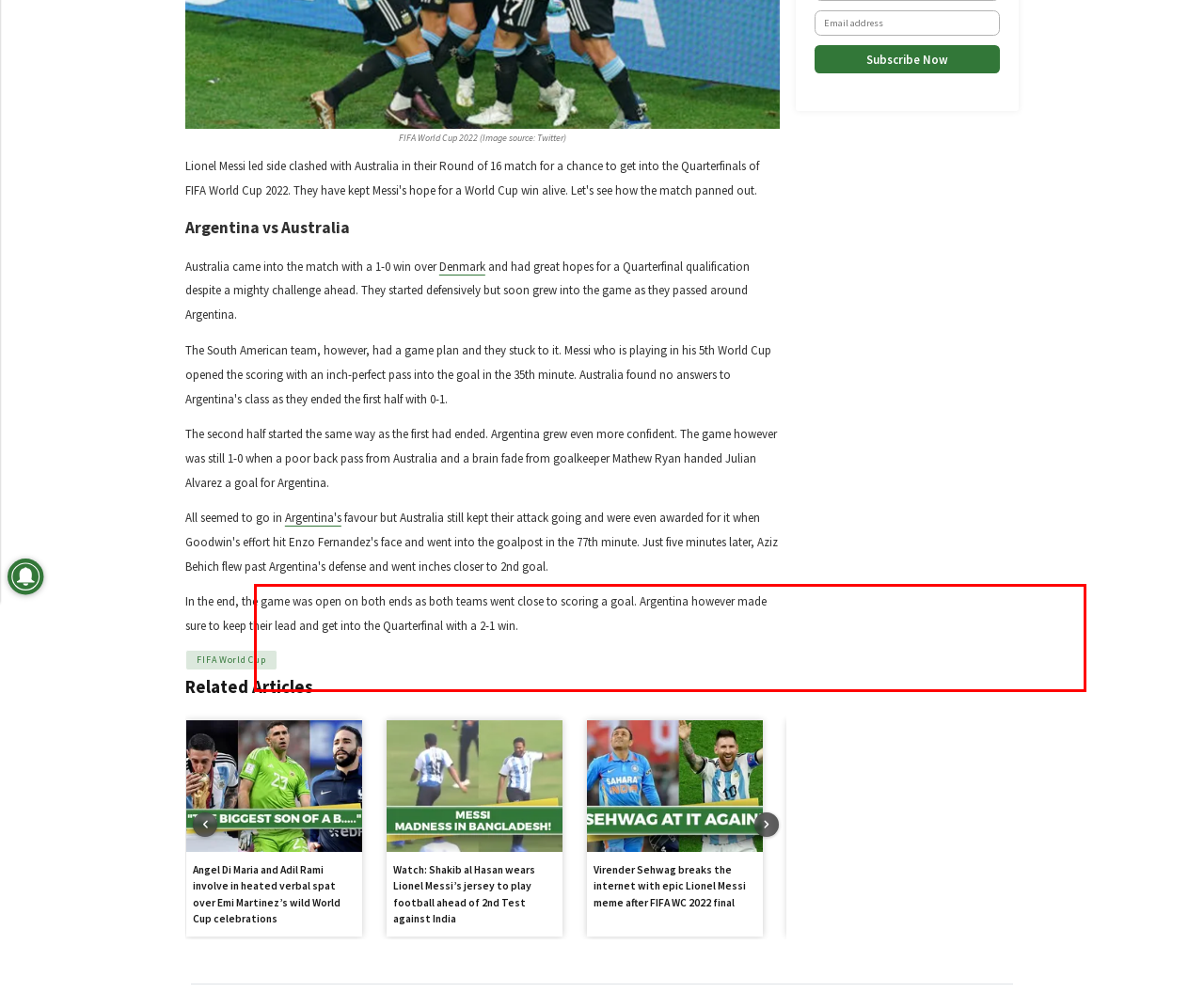Please use OCR to extract the text content from the red bounding box in the provided webpage screenshot.

Australia came into the match with a 1-0 win over Denmark and had great hopes for a Quarterfinal qualification despite a mighty challenge ahead. They started defensively but soon grew into the game as they passed around Argentina.